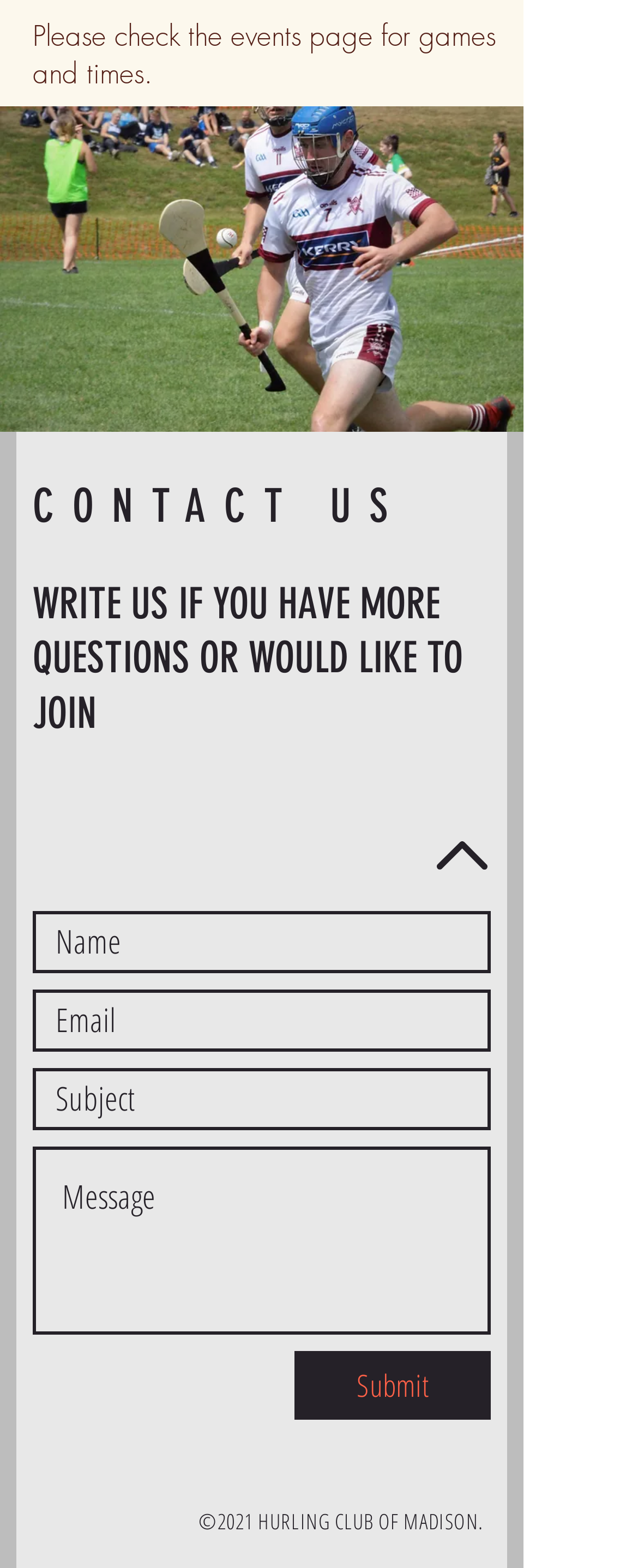Use the details in the image to answer the question thoroughly: 
How many text boxes are in the contact form?

The contact form consists of four text boxes: one for name, one for email, one for subject, and one for the message. This suggests that there are four text boxes in the contact form.